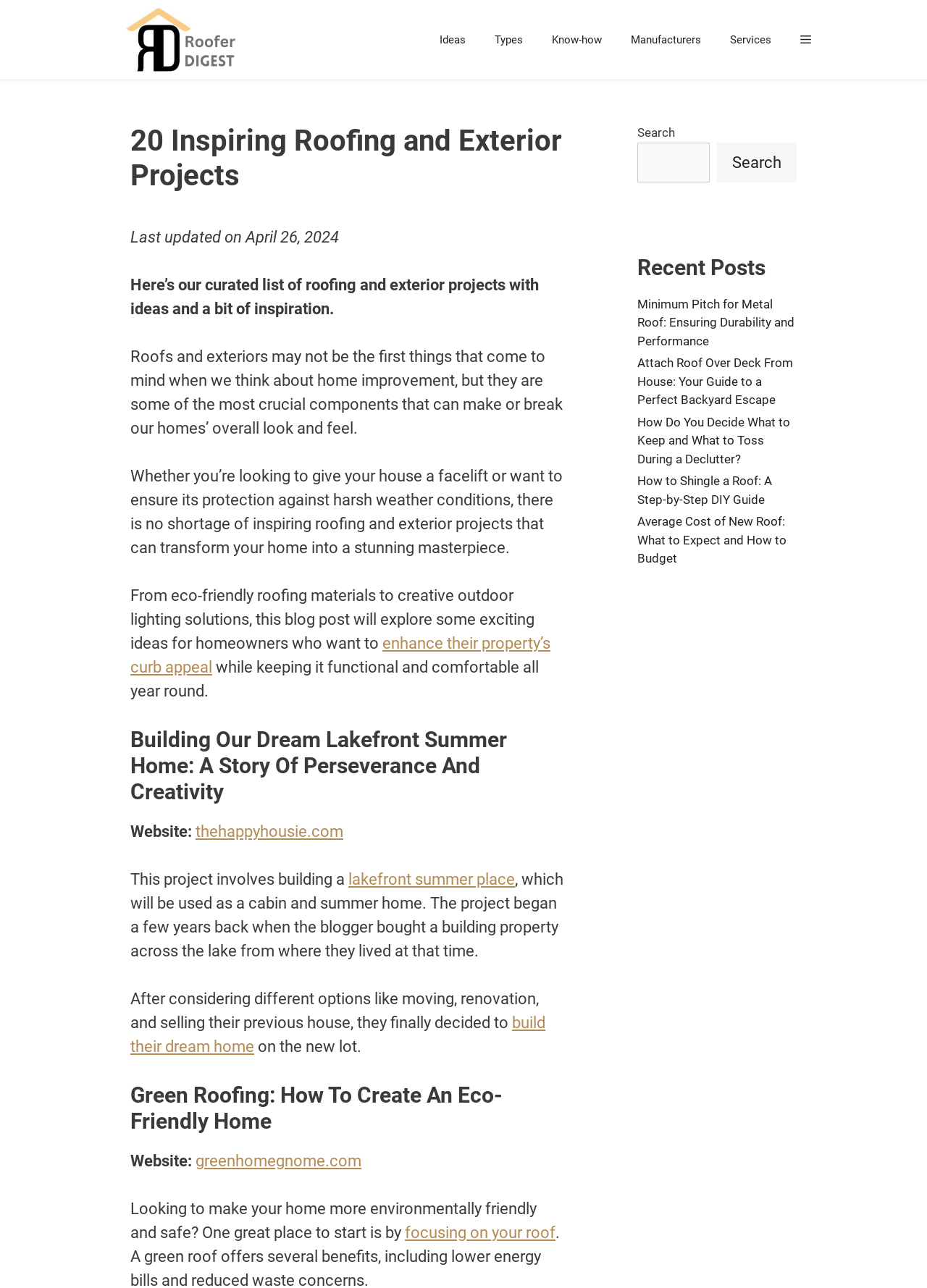Please provide the bounding box coordinates for the element that needs to be clicked to perform the instruction: "Read the 'Building Our Dream Lakefront Summer Home' article". The coordinates must consist of four float numbers between 0 and 1, formatted as [left, top, right, bottom].

[0.141, 0.564, 0.609, 0.625]